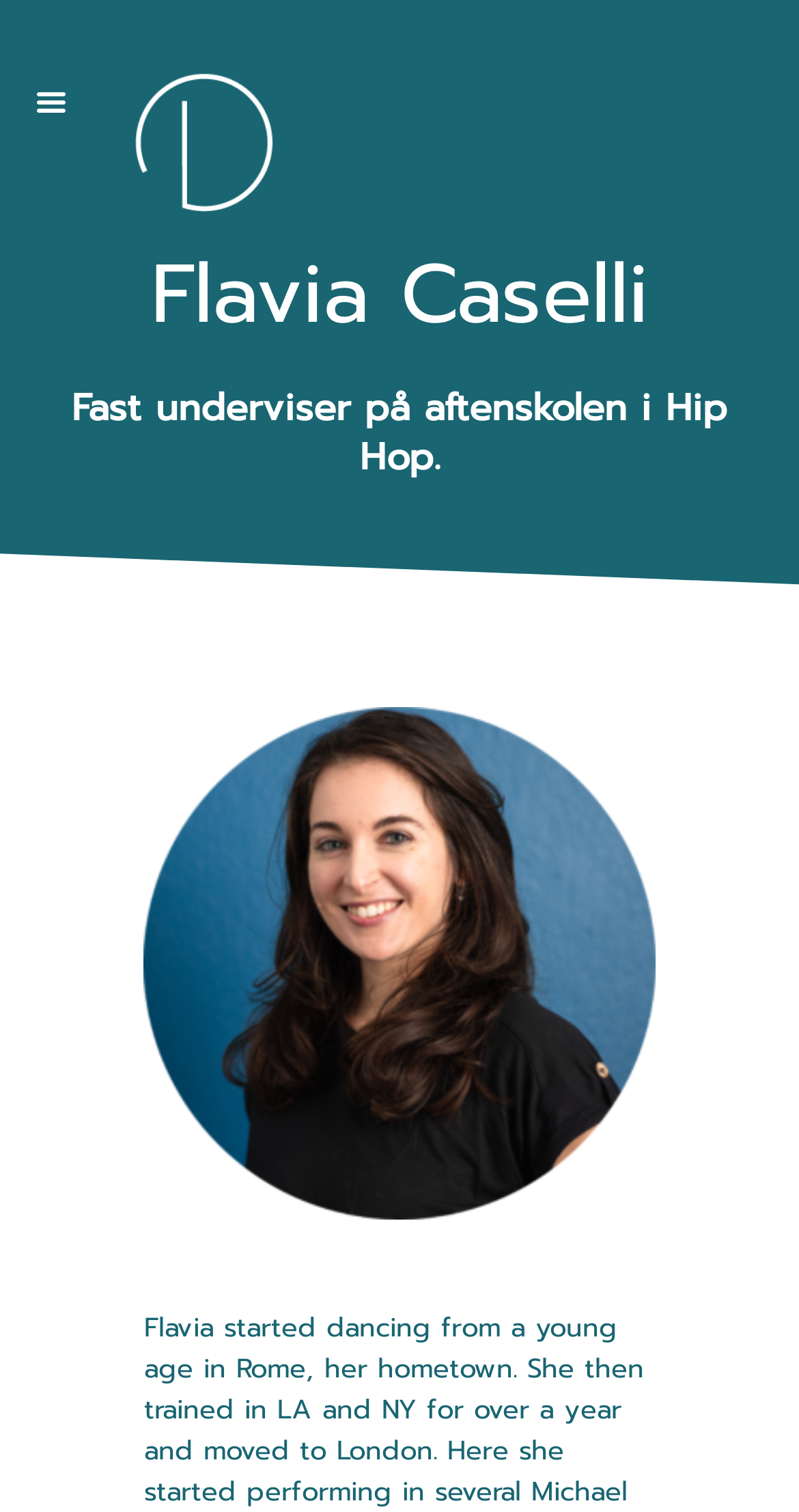What is the name of the institution?
Please analyze the image and answer the question with as much detail as possible.

The name of the institution can be found in the link element with the text 'Dansestudiet - Århus' which is located at the top of the webpage.